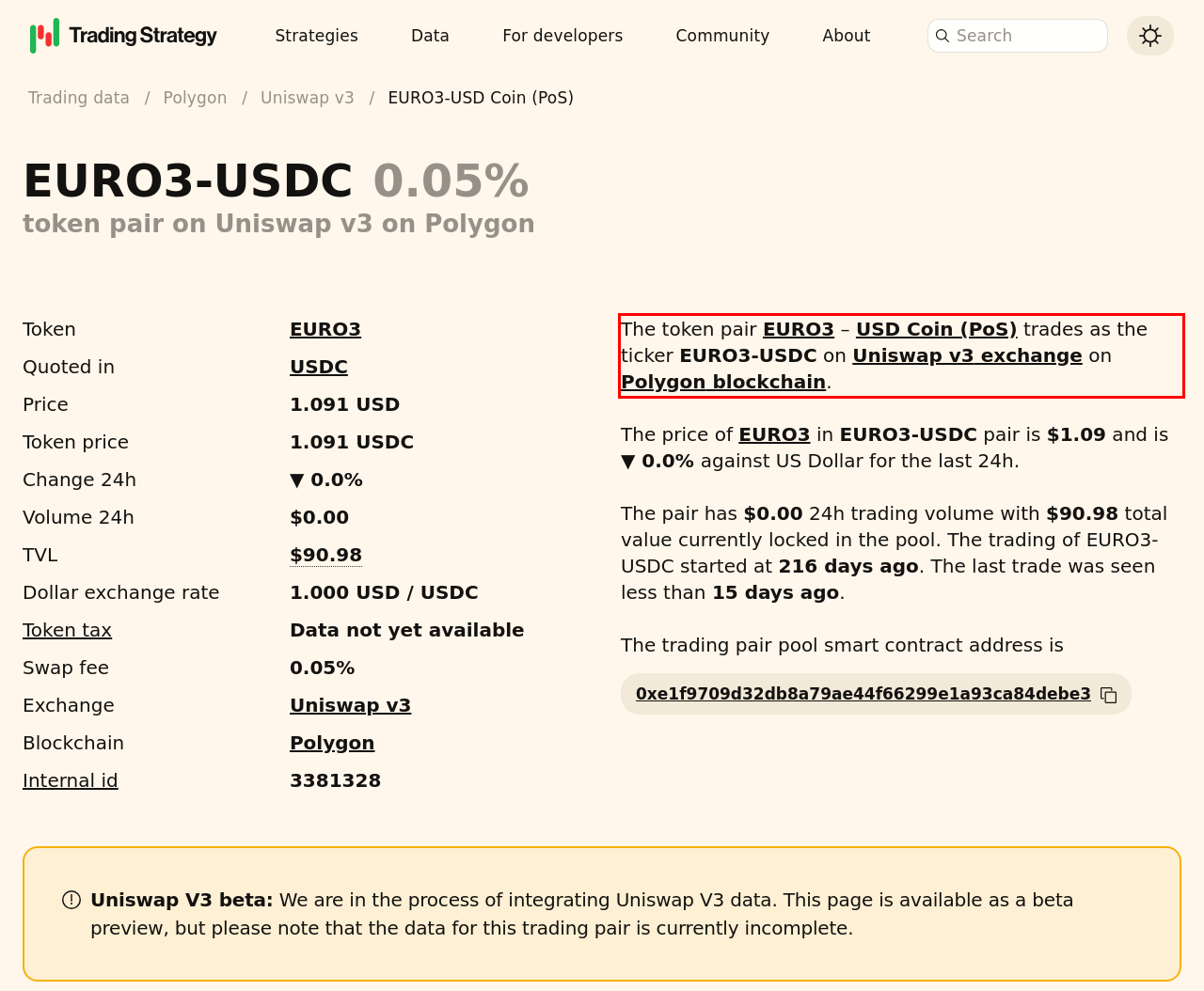You have a screenshot of a webpage, and there is a red bounding box around a UI element. Utilize OCR to extract the text within this red bounding box.

The token pair EURO3 – USD Coin (PoS) trades as the ticker EURO3-USDC on Uniswap v3 exchange on Polygon blockchain.